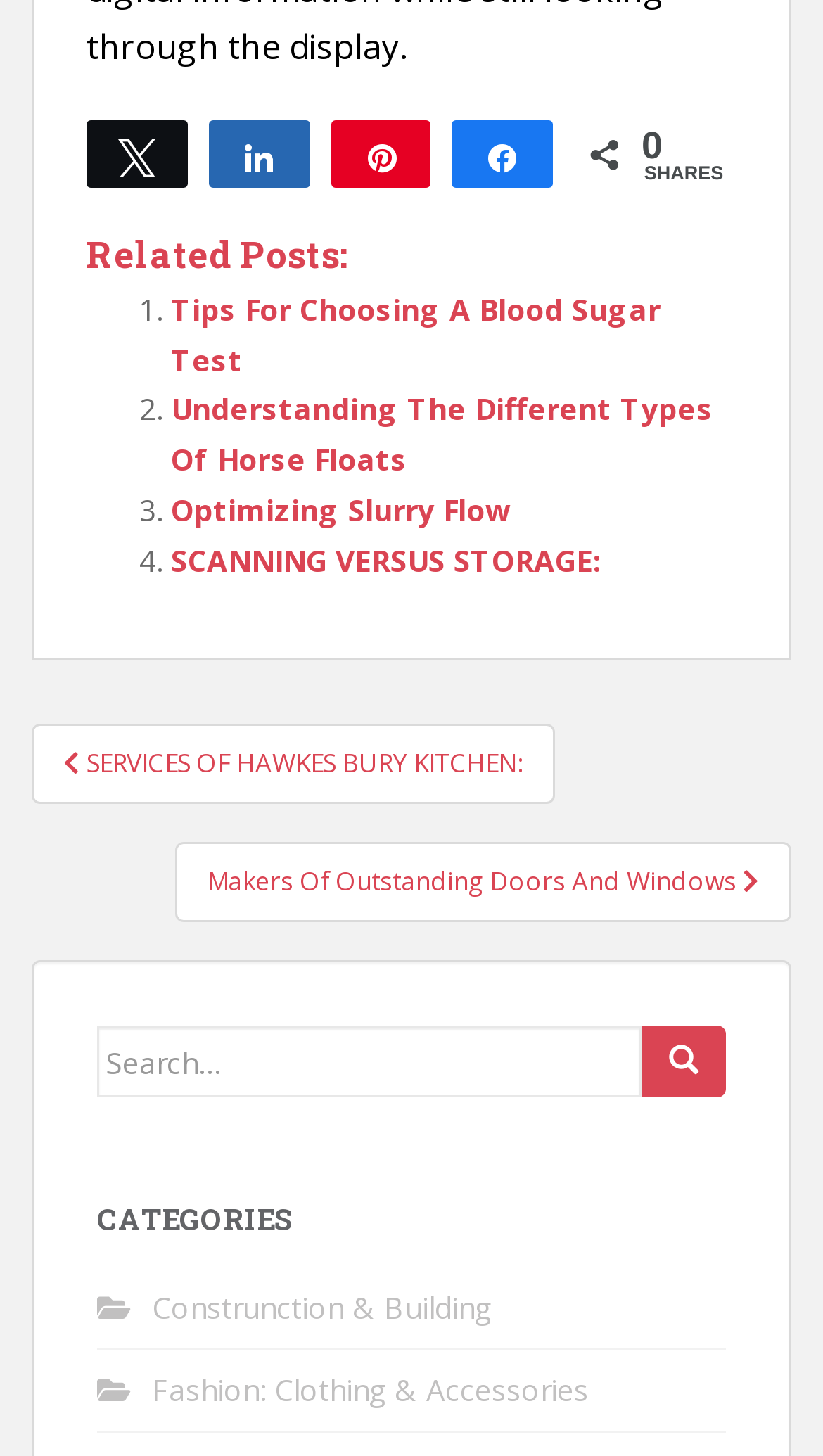Kindly determine the bounding box coordinates for the area that needs to be clicked to execute this instruction: "Click on 'N Tweet'".

[0.108, 0.083, 0.225, 0.127]